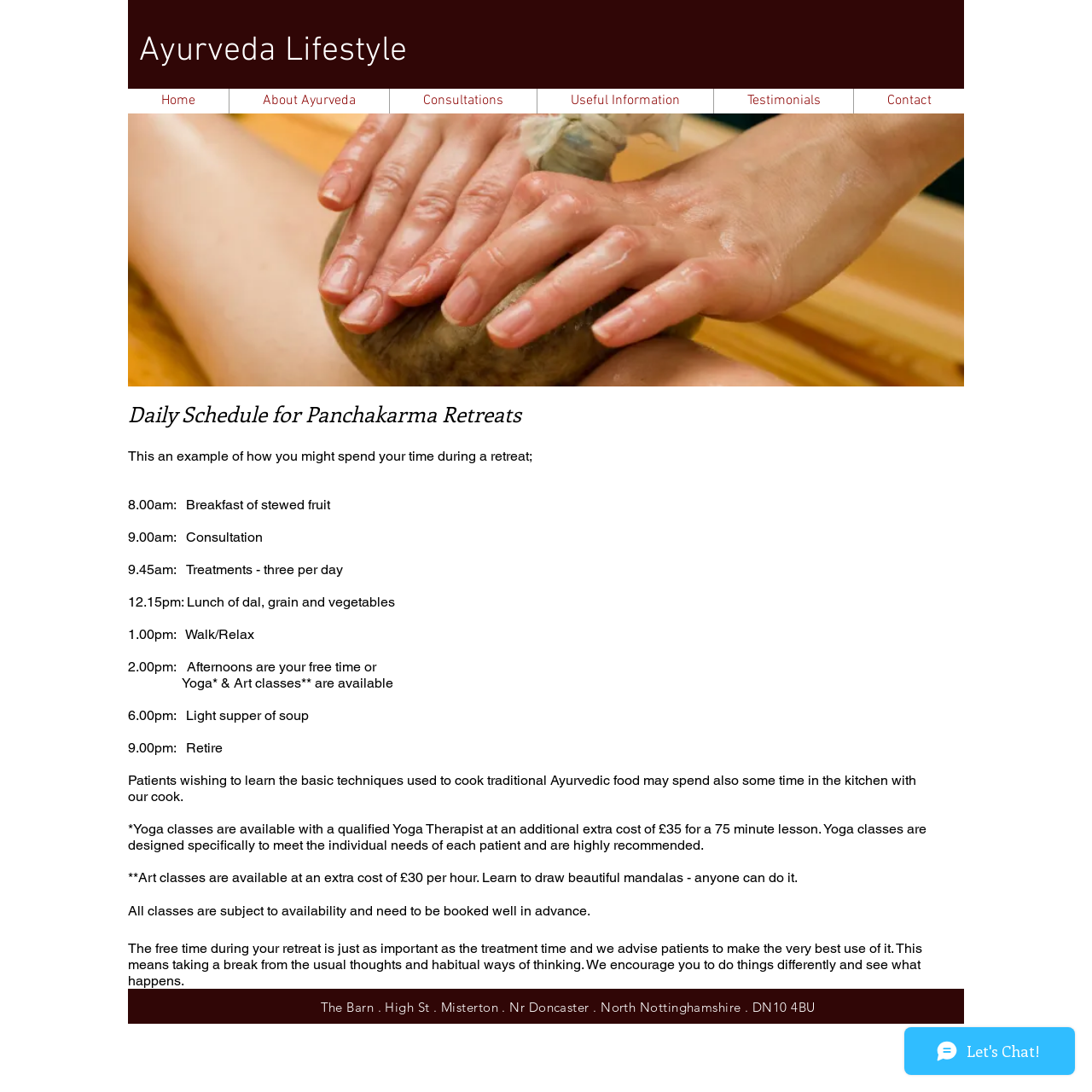Based on the element description: "Contact", identify the bounding box coordinates for this UI element. The coordinates must be four float numbers between 0 and 1, listed as [left, top, right, bottom].

[0.781, 0.081, 0.883, 0.104]